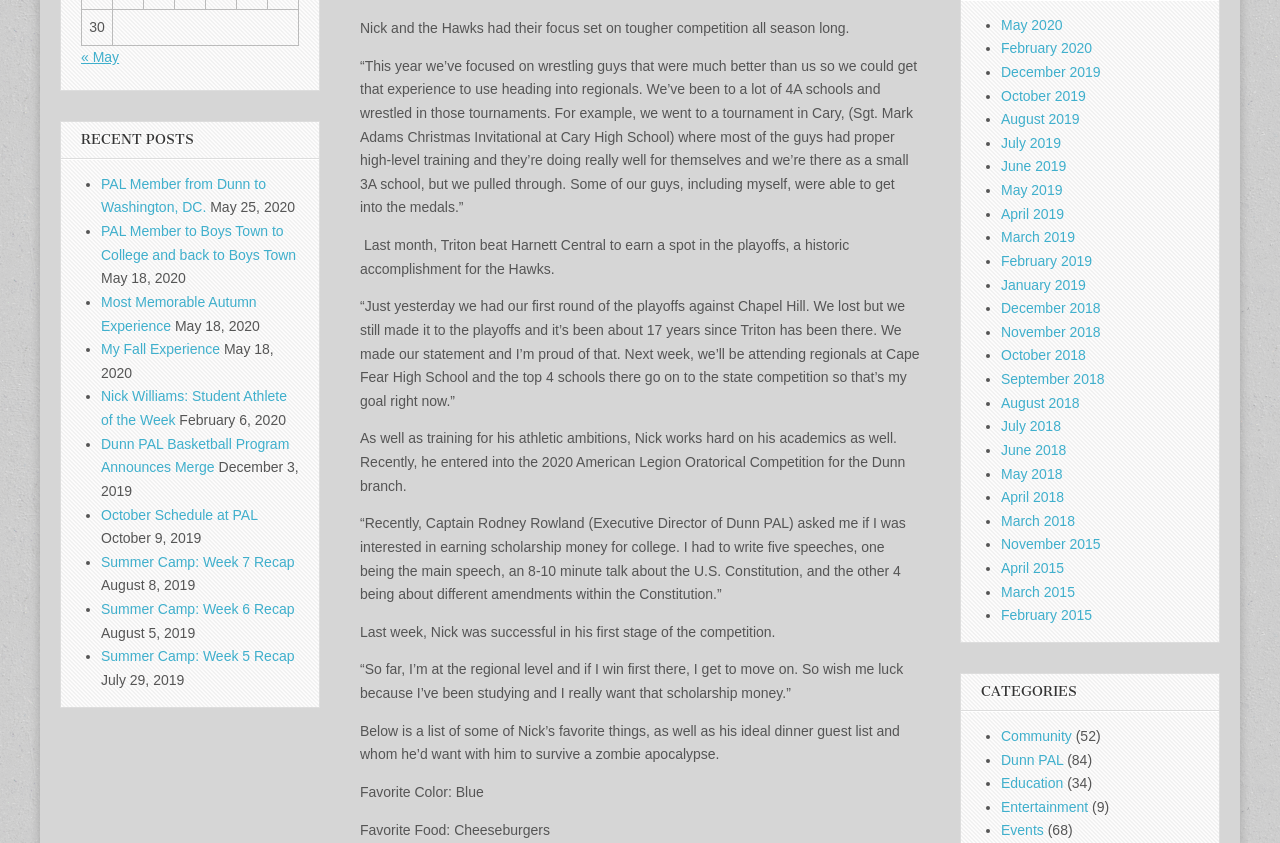For the element described, predict the bounding box coordinates as (top-left x, top-left y, bottom-right x, bottom-right y). All values should be between 0 and 1. Element description: Education

[0.782, 0.92, 0.831, 0.939]